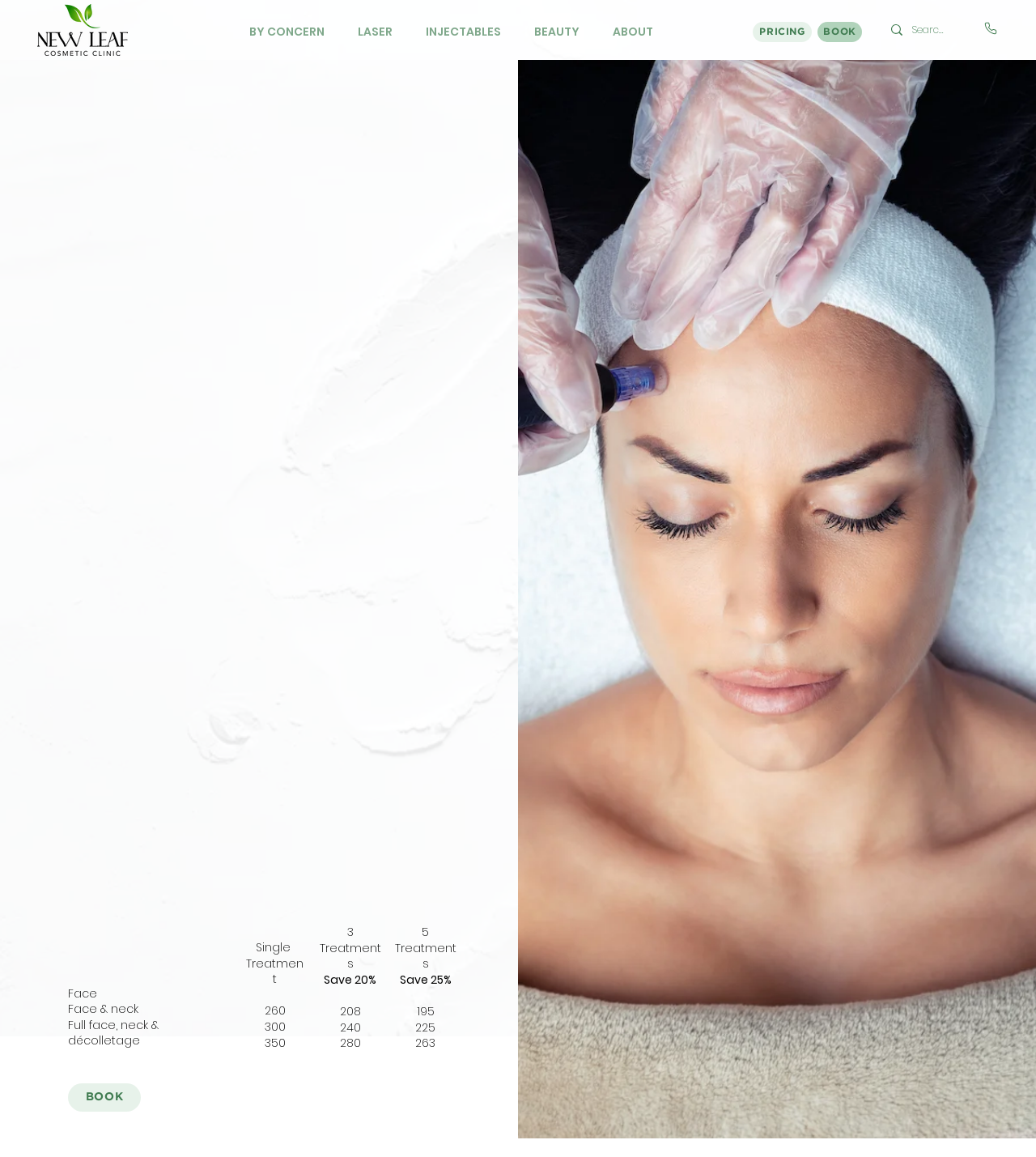Given the webpage screenshot, identify the bounding box of the UI element that matches this description: "aria-label="Search..." name="q" placeholder="Search..."".

[0.88, 0.012, 0.916, 0.04]